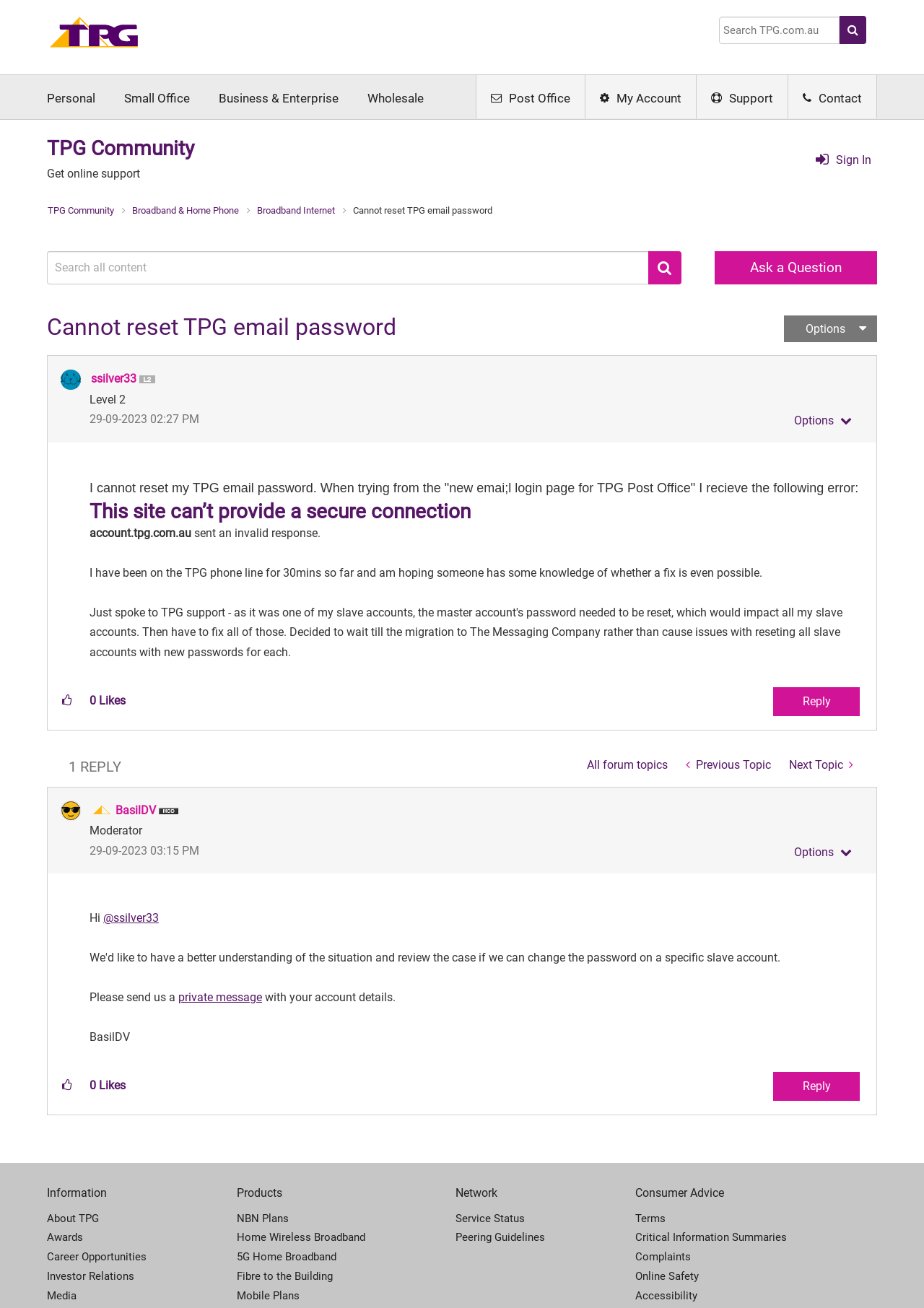Could you specify the bounding box coordinates for the clickable section to complete the following instruction: "Search for something"?

[0.778, 0.013, 0.909, 0.034]